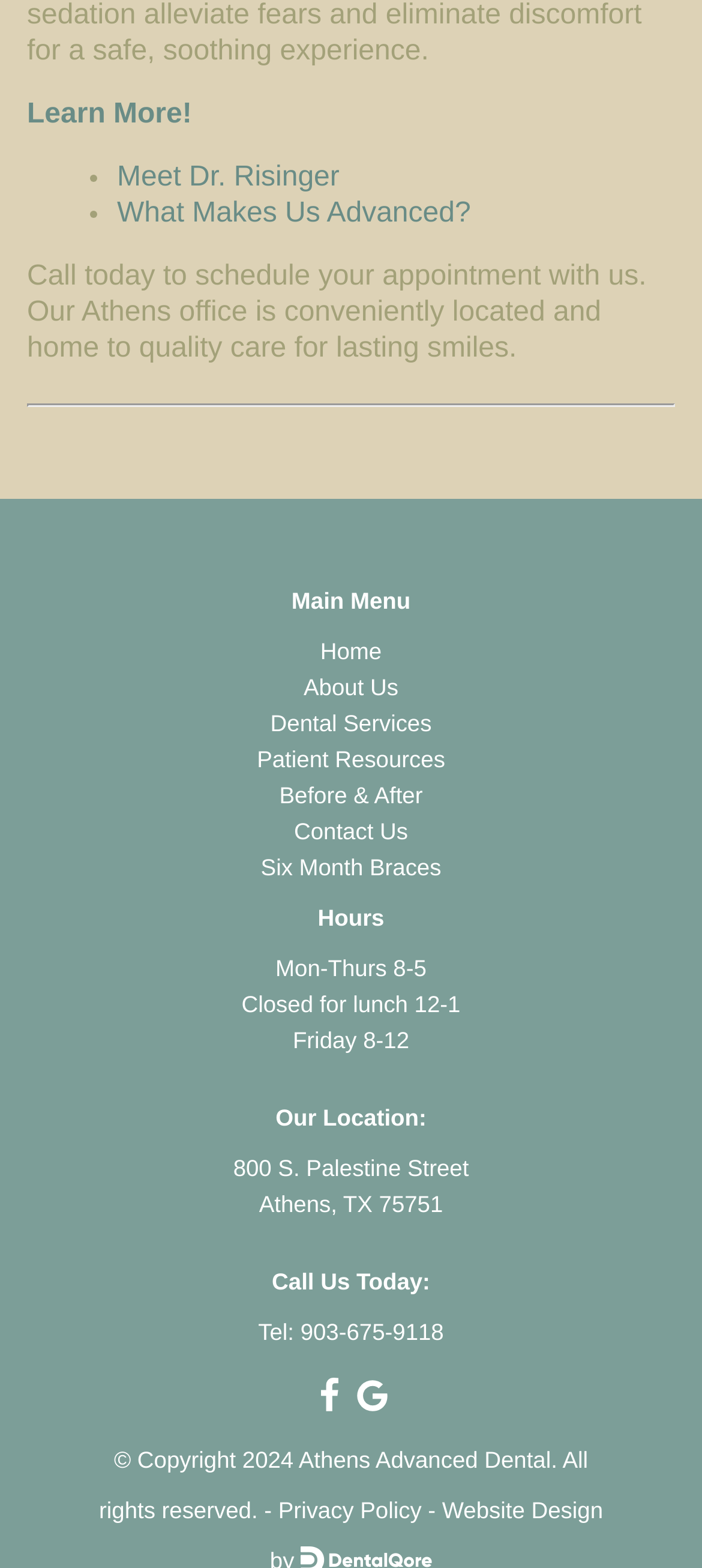Based on the image, provide a detailed and complete answer to the question: 
What is the name of the dentist introduced?

The strong element at the top of the webpage with the text 'Meet Dr. Murphy' suggests that Dr. Murphy is a dentist being introduced.